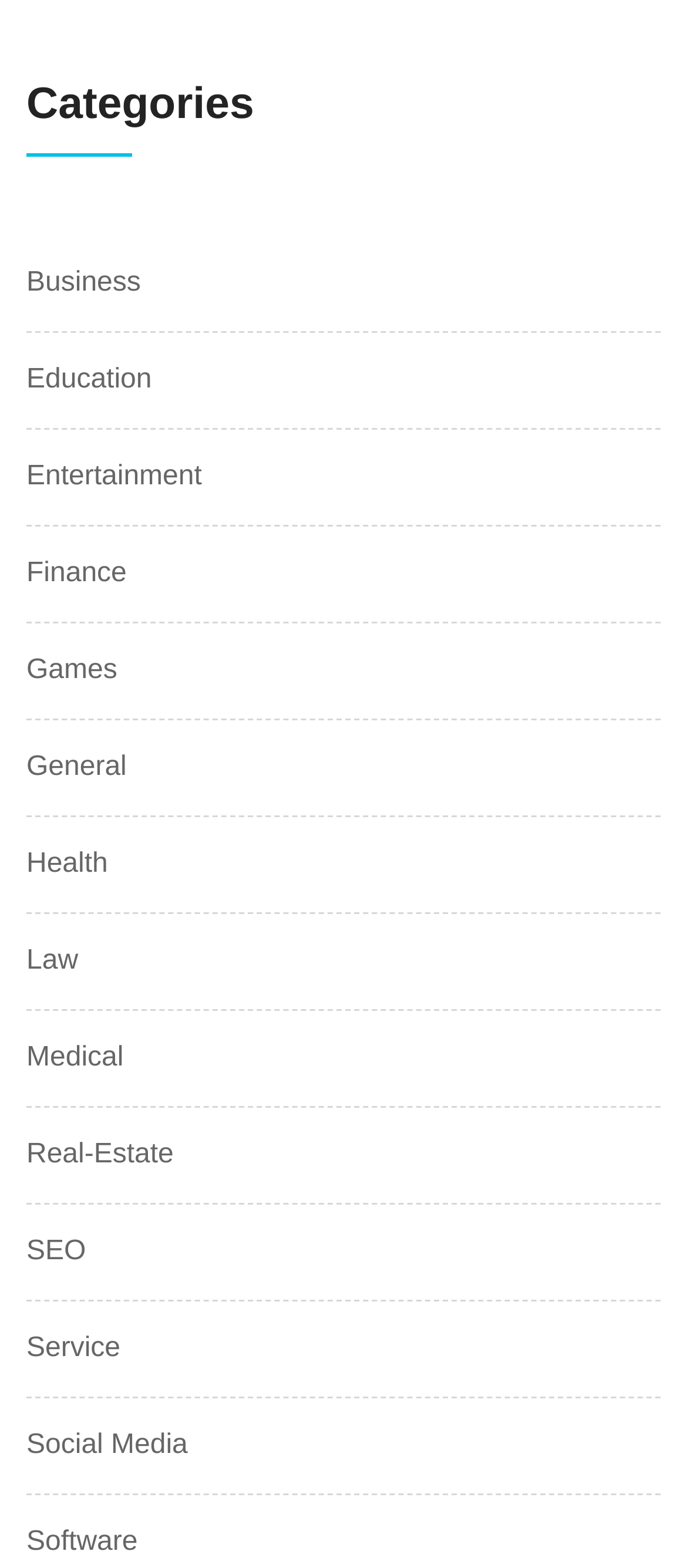For the element described, predict the bounding box coordinates as (top-left x, top-left y, bottom-right x, bottom-right y). All values should be between 0 and 1. Element description: Games

[0.038, 0.414, 0.171, 0.441]